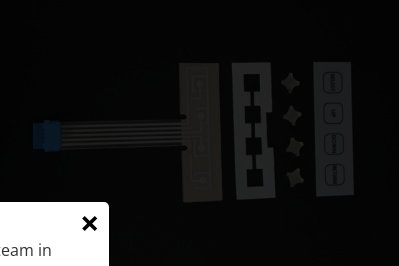Generate a descriptive account of all visible items and actions in the image.

The image showcases a collection of membrane switches, a pivotal technology in various devices. Featured prominently are several distinct switch designs laid out on a dark background, highlighting their versatility and functionality. 

On the left, a connector with multiple wires, integral for electronic integration, leads to a flat membrane panel adorned with a decorative pattern. Adjacent to it, there are two types of switch panels: one with recessed buttons and another with raised, tactile icons, showcasing different tactile feedback options. 

These switches are crucial components in diverse applications, from appliances and medical devices to military equipment, emphasizing their importance in modern technology. The intricate design and material possibilities reflect advancements in the manufacturing of membrane switches, geared towards durability and user interaction. This image serves as an insightful glimpse into the innovation of membrane switch technologies.